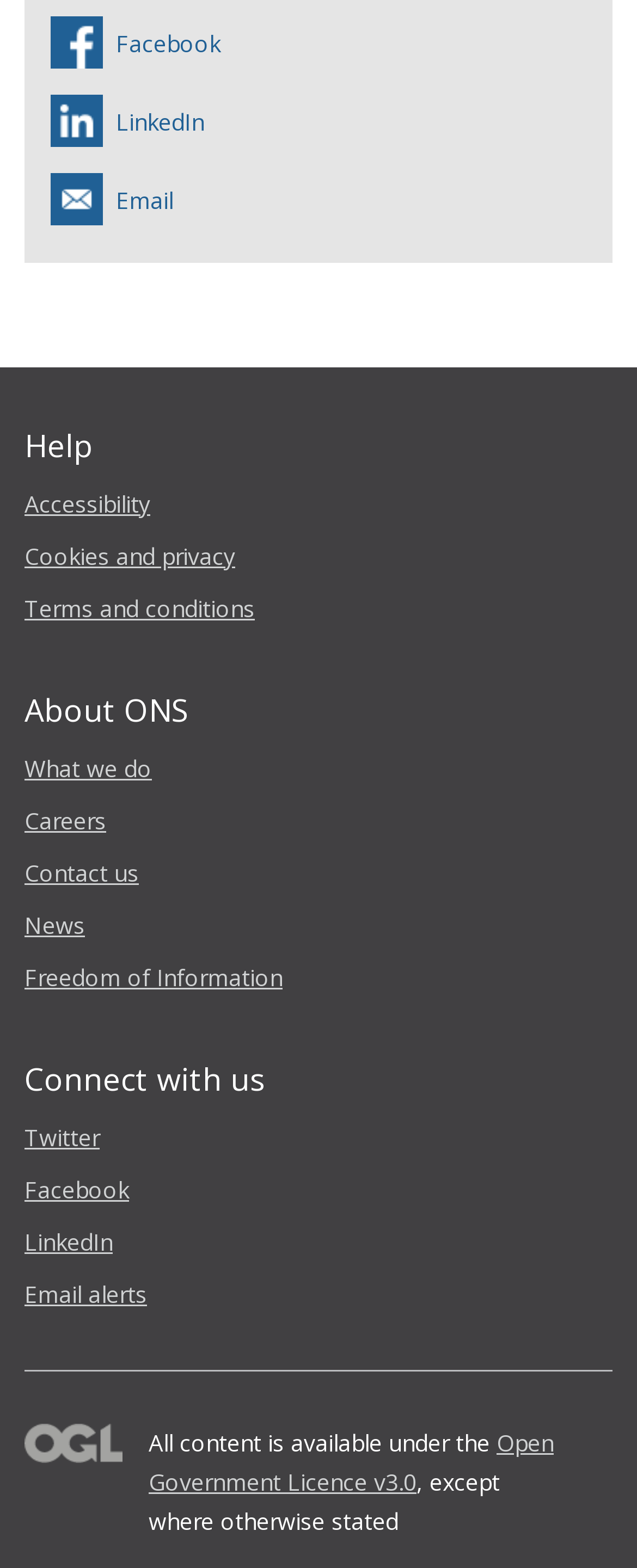Identify the bounding box coordinates for the region to click in order to carry out this instruction: "Check 'News'". Provide the coordinates using four float numbers between 0 and 1, formatted as [left, top, right, bottom].

[0.038, 0.58, 0.133, 0.599]